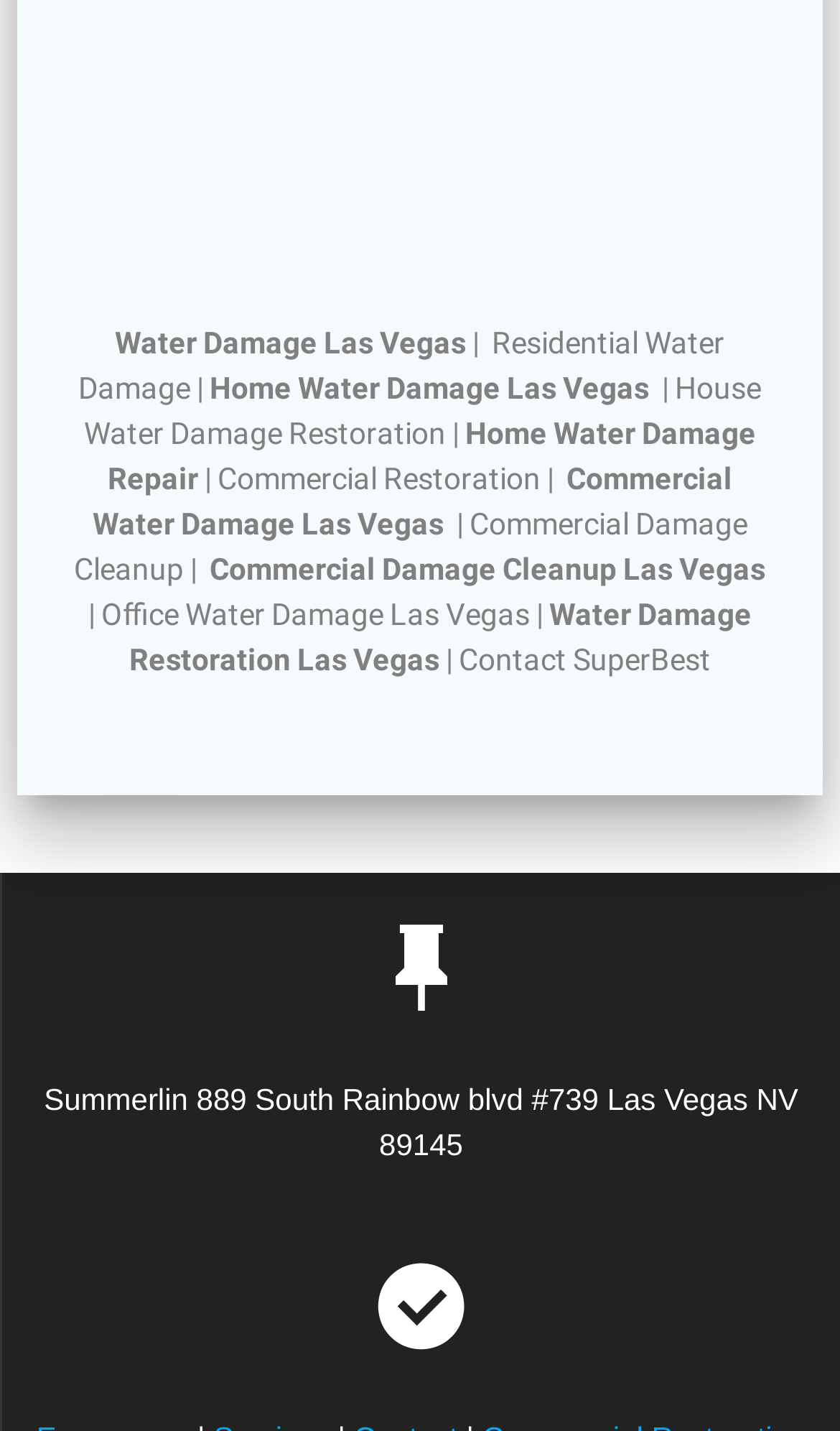What is the first link on the page?
Provide a short answer using one word or a brief phrase based on the image.

Water Damage Las Vegas